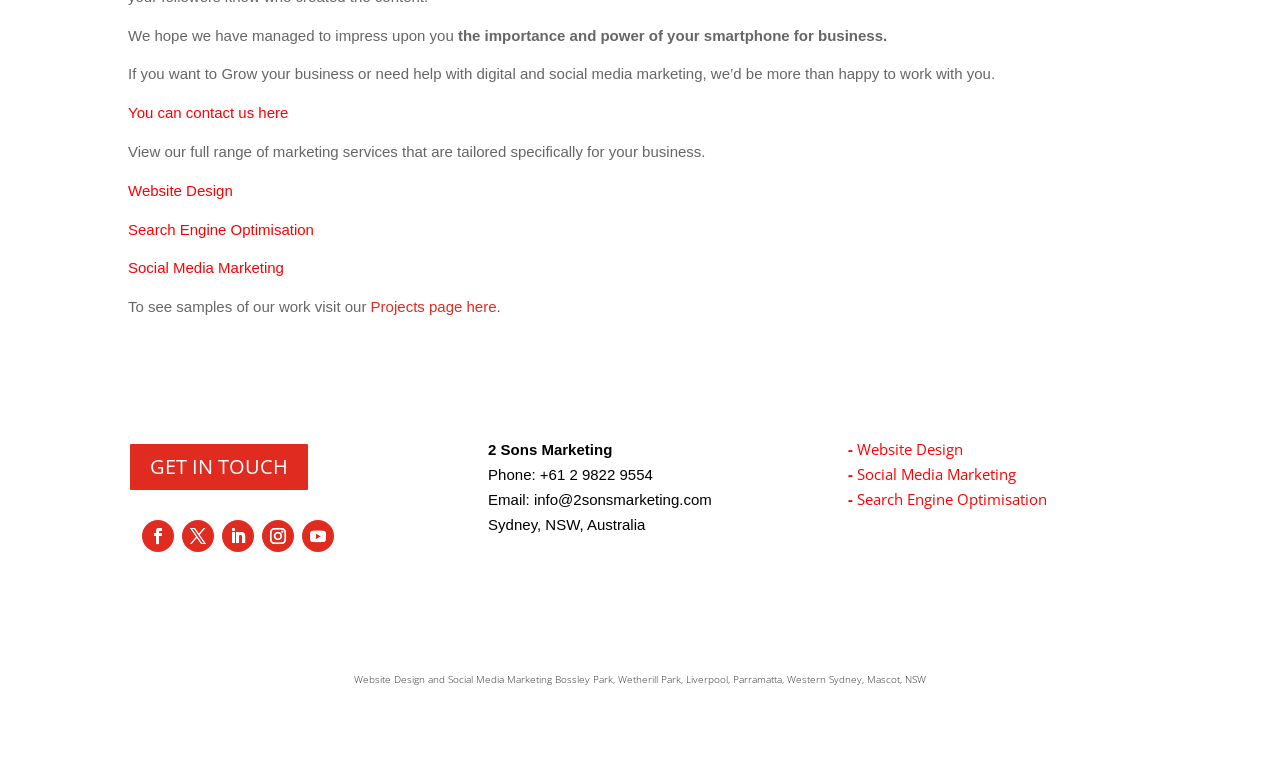Can you pinpoint the bounding box coordinates for the clickable element required for this instruction: "Call the phone number"? The coordinates should be four float numbers between 0 and 1, i.e., [left, top, right, bottom].

None